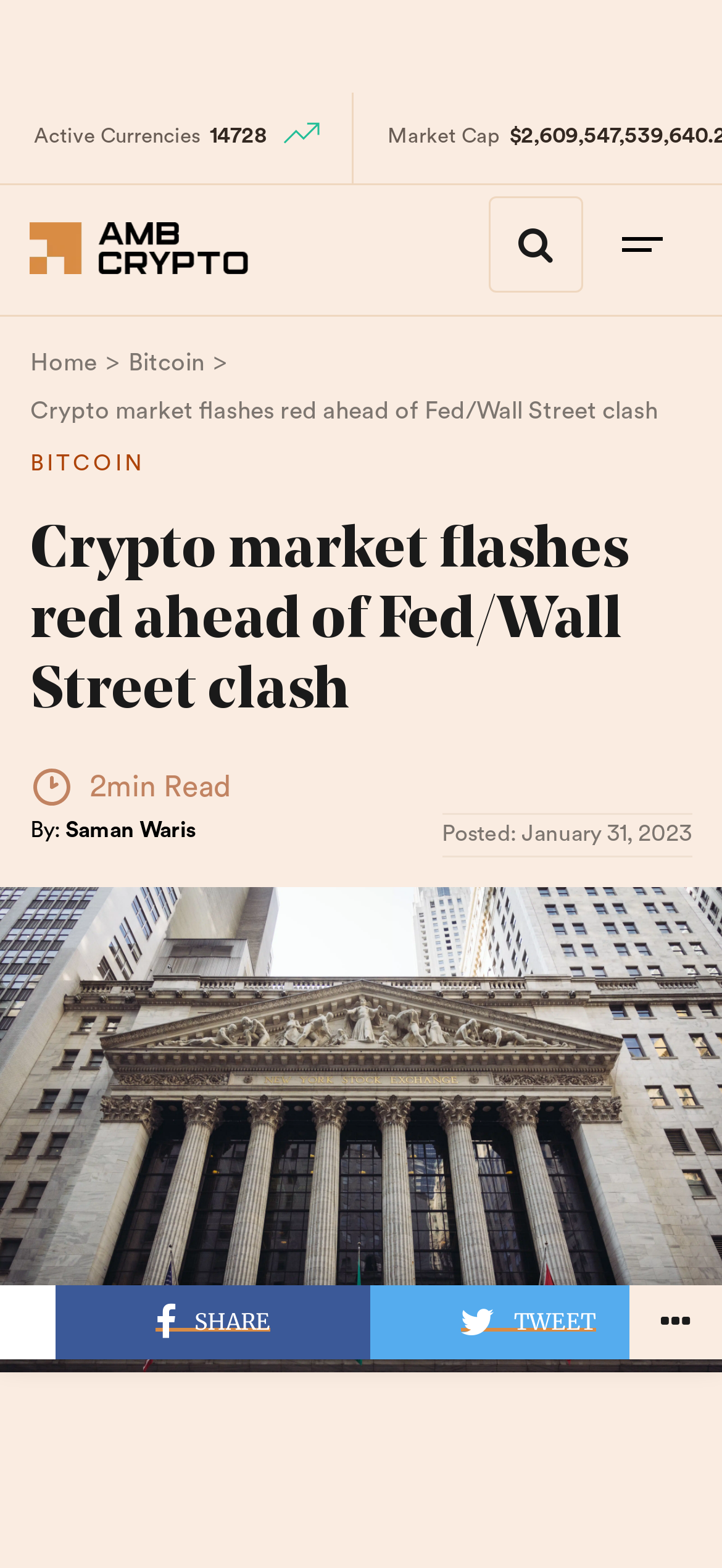What is the reading time of this article?
Could you answer the question in a detailed manner, providing as much information as possible?

The reading time of the article is mentioned below the title, which is 2 minutes.